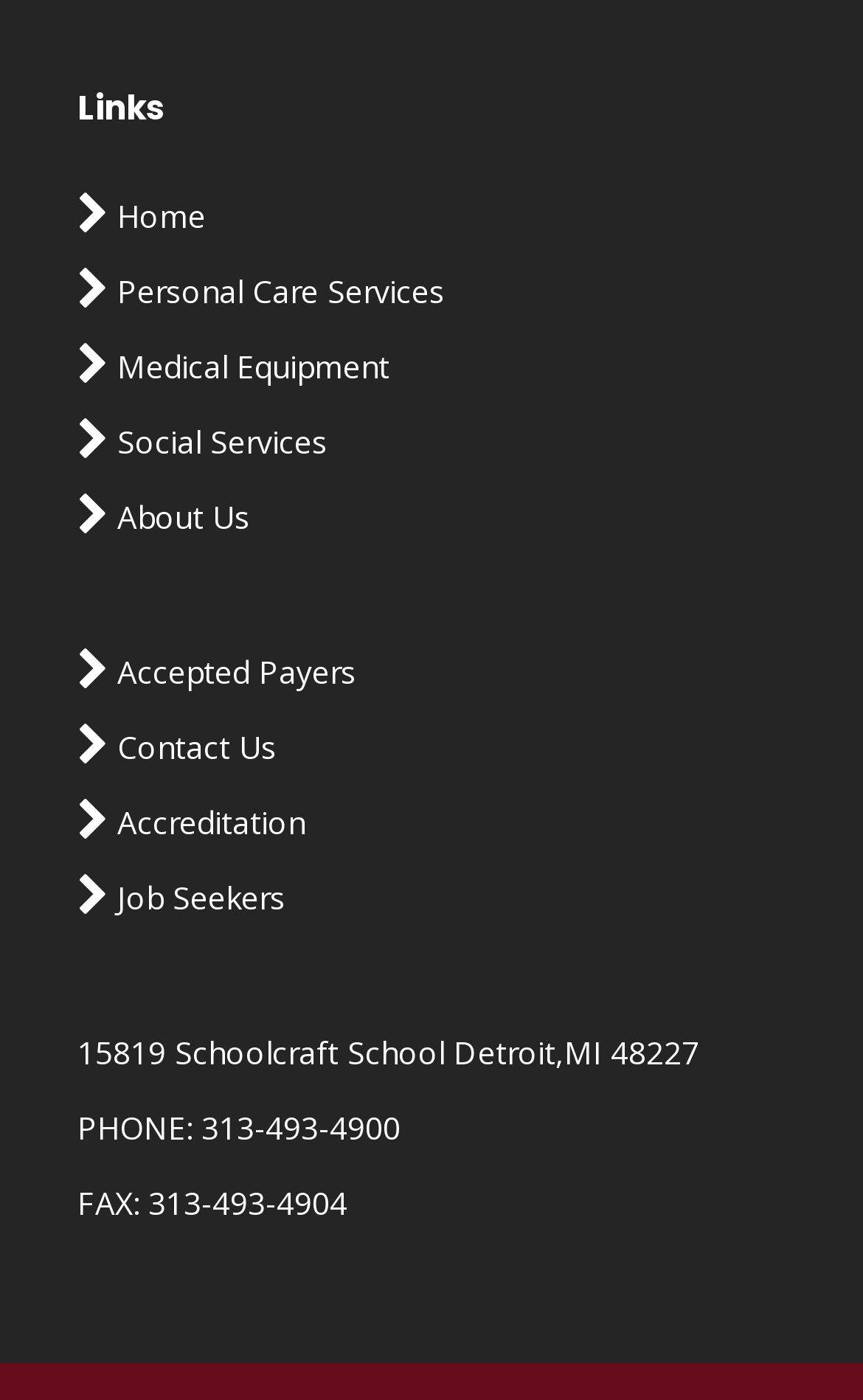Please specify the bounding box coordinates of the region to click in order to perform the following instruction: "go to home page".

[0.09, 0.134, 0.91, 0.175]